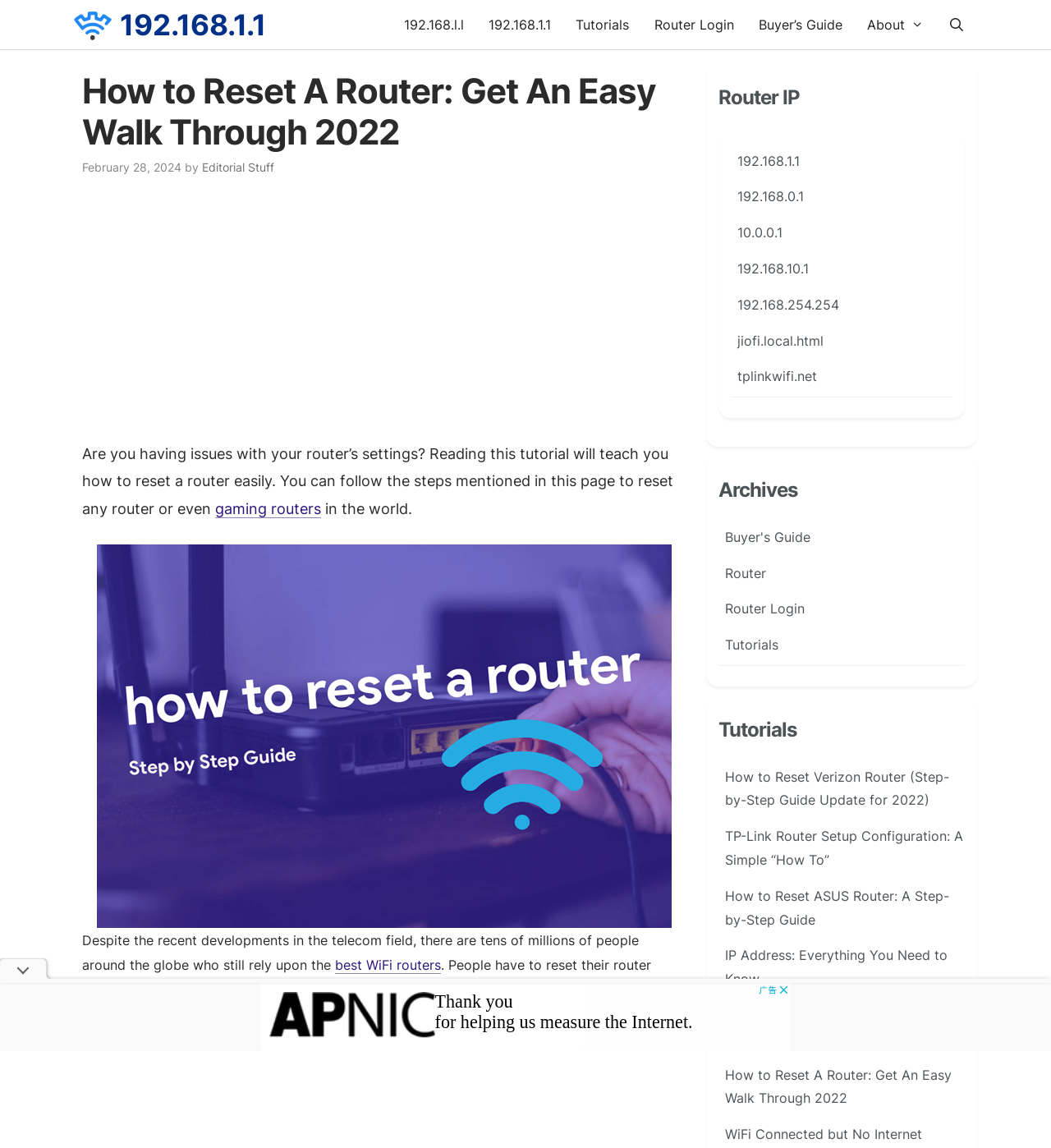What is the purpose of resetting a router?
Using the image as a reference, deliver a detailed and thorough answer to the question.

Based on the webpage content, it appears that one of the purposes of resetting a router is to fix connectivity issues, as indicated by the text 'People have to reset their router when they face a connectivity issue or they want to...'.